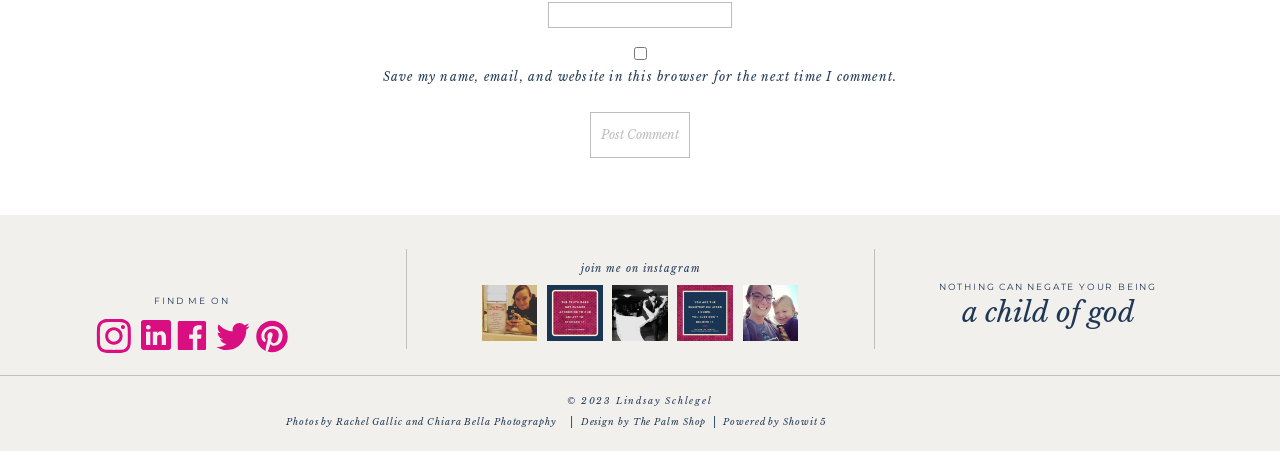Based on the element description News and Highlights, identify the bounding box of the UI element in the given webpage screenshot. The coordinates should be in the format (top-left x, top-left y, bottom-right x, bottom-right y) and must be between 0 and 1.

None